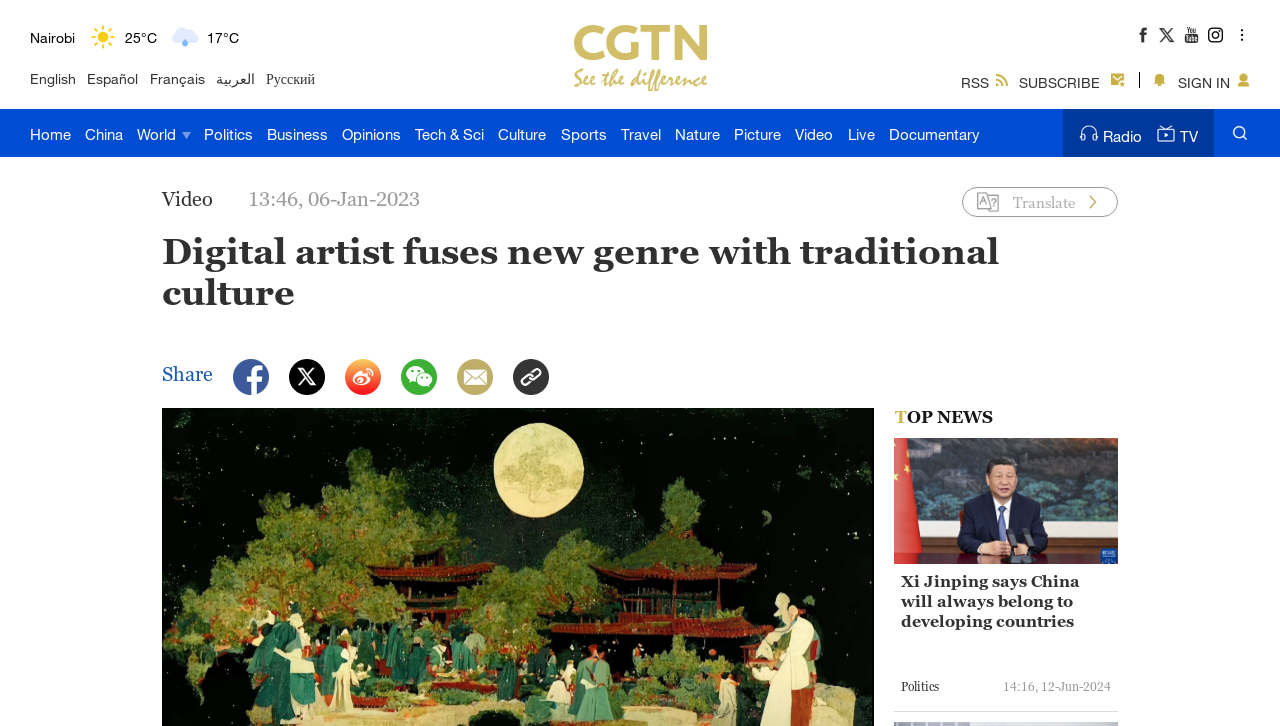What is the current temperature in New York?
Please provide a single word or phrase as the answer based on the screenshot.

27°C